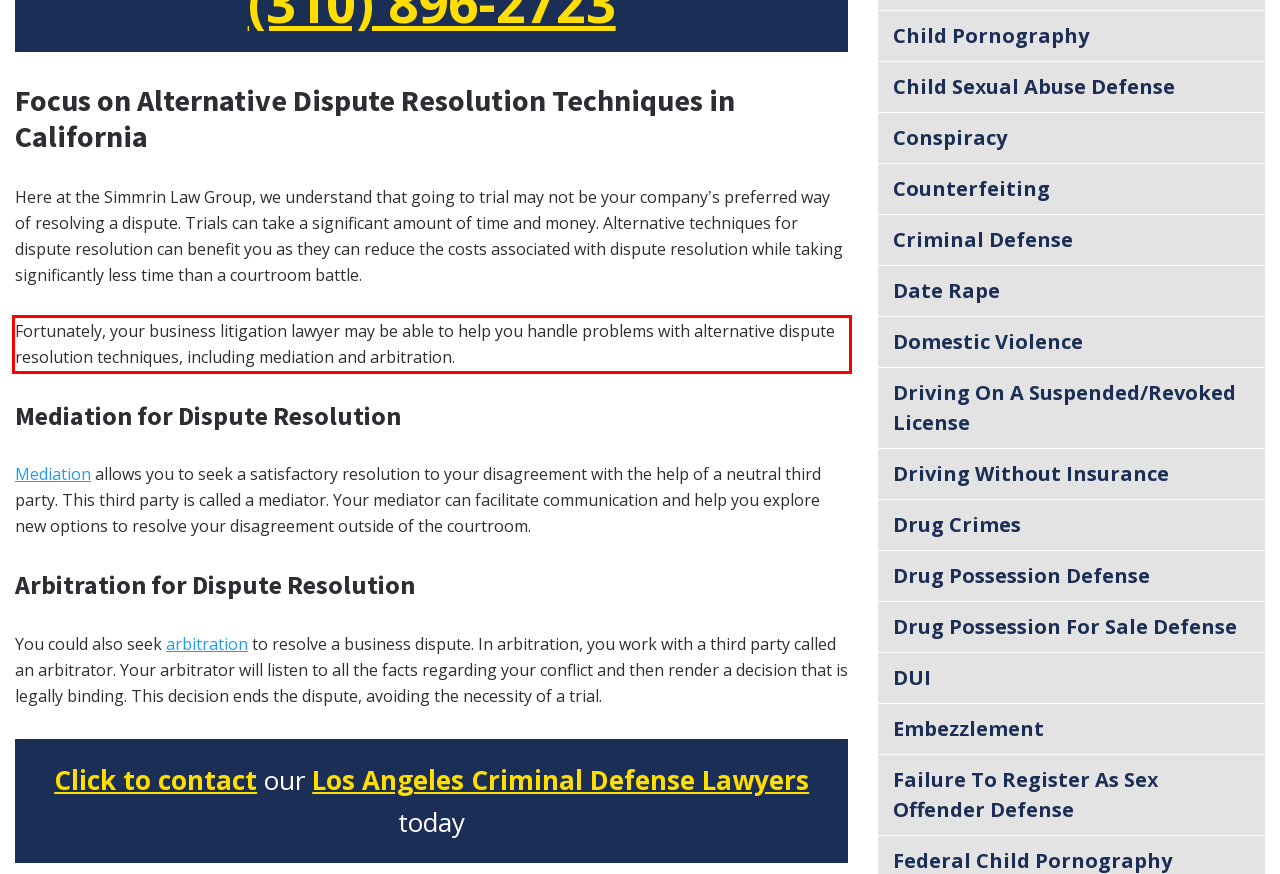Using the webpage screenshot, recognize and capture the text within the red bounding box.

Fortunately, your business litigation lawyer may be able to help you handle problems with alternative dispute resolution techniques, including mediation and arbitration.